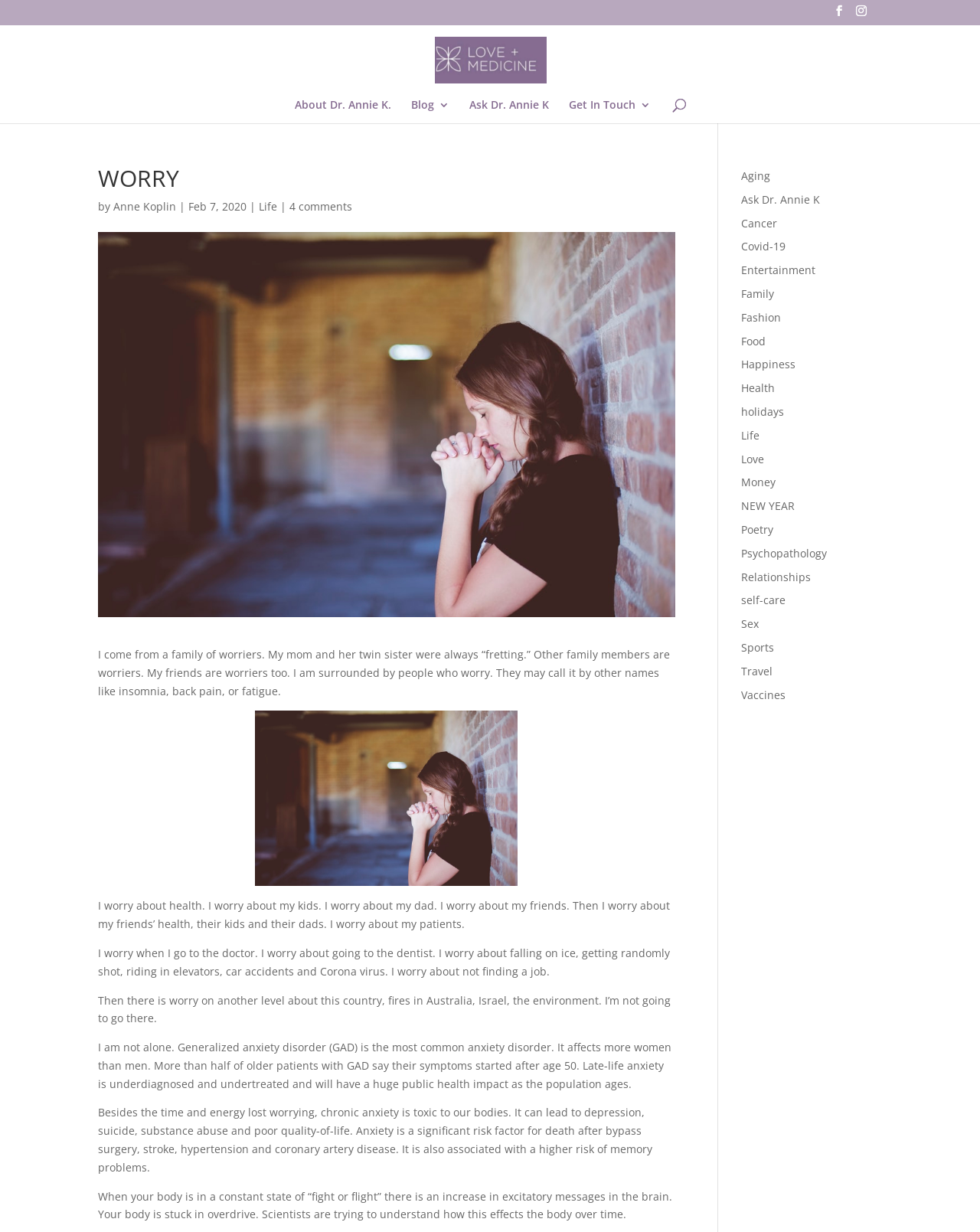Using the information shown in the image, answer the question with as much detail as possible: What is the topic of the article?

The article discusses the author's experience with worry and anxiety, and also provides information about generalized anxiety disorder (GAD) and its effects on the body.